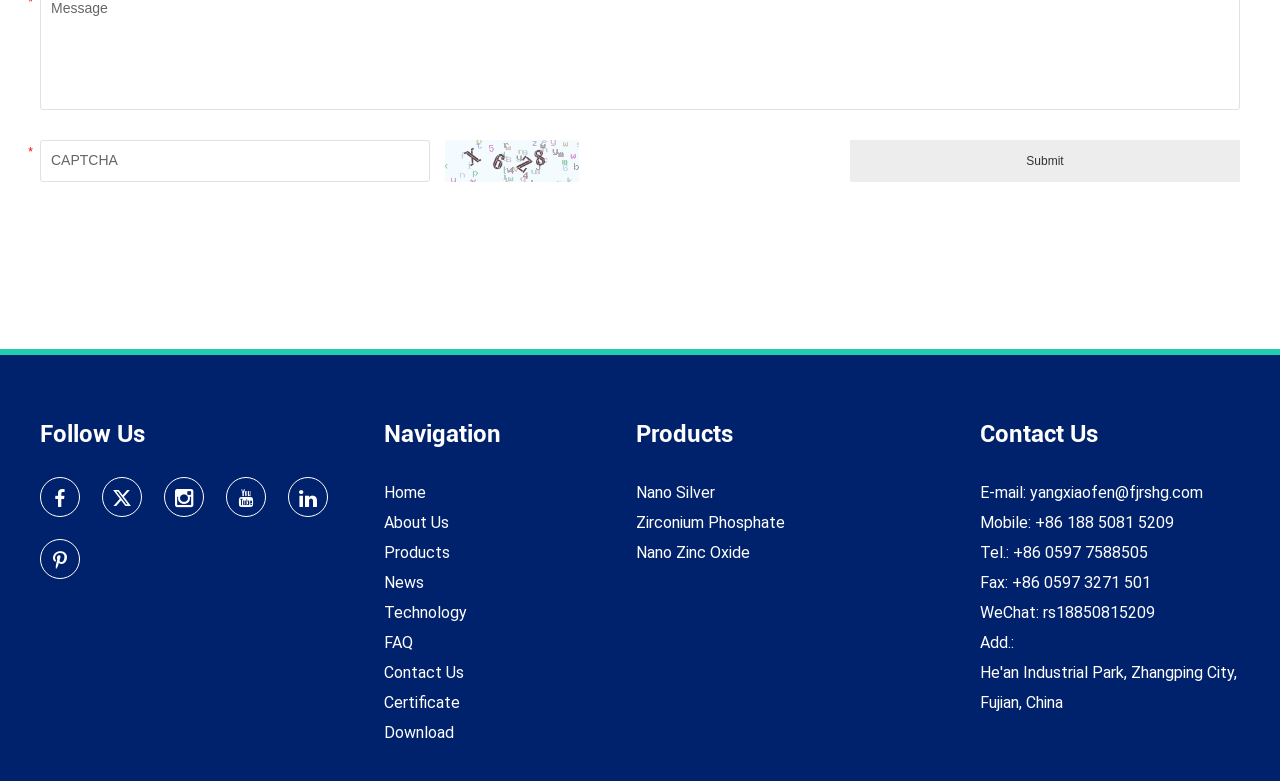Provide the bounding box coordinates for the specified HTML element described in this description: "alt="captcha"". The coordinates should be four float numbers ranging from 0 to 1, in the format [left, top, right, bottom].

[0.348, 0.179, 0.453, 0.233]